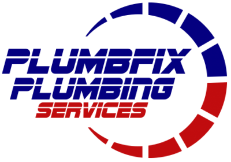Please give a succinct answer to the question in one word or phrase:
What does the logo symbolize?

Reliability and professionalism